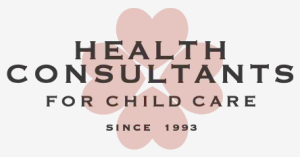Describe all the elements visible in the image meticulously.

The image features the logo of Health Consultants for Child Care, prominently displaying their name at the center. The text is styled in a clean, modern font that emphasizes professionalism and trust. Above the main text, a decorative element composed of soft pink hearts adds a touch of warmth and care, enhancing the theme of nurturing and support for children's well-being. Below the name, the phrase "SINCE 1993" signifies the organization's longstanding commitment to child care and health consulting, suggesting a wealth of experience in the field. This logo encapsulates the mission of the organization, which focuses on providing essential services and education to promote healthy environments for children.